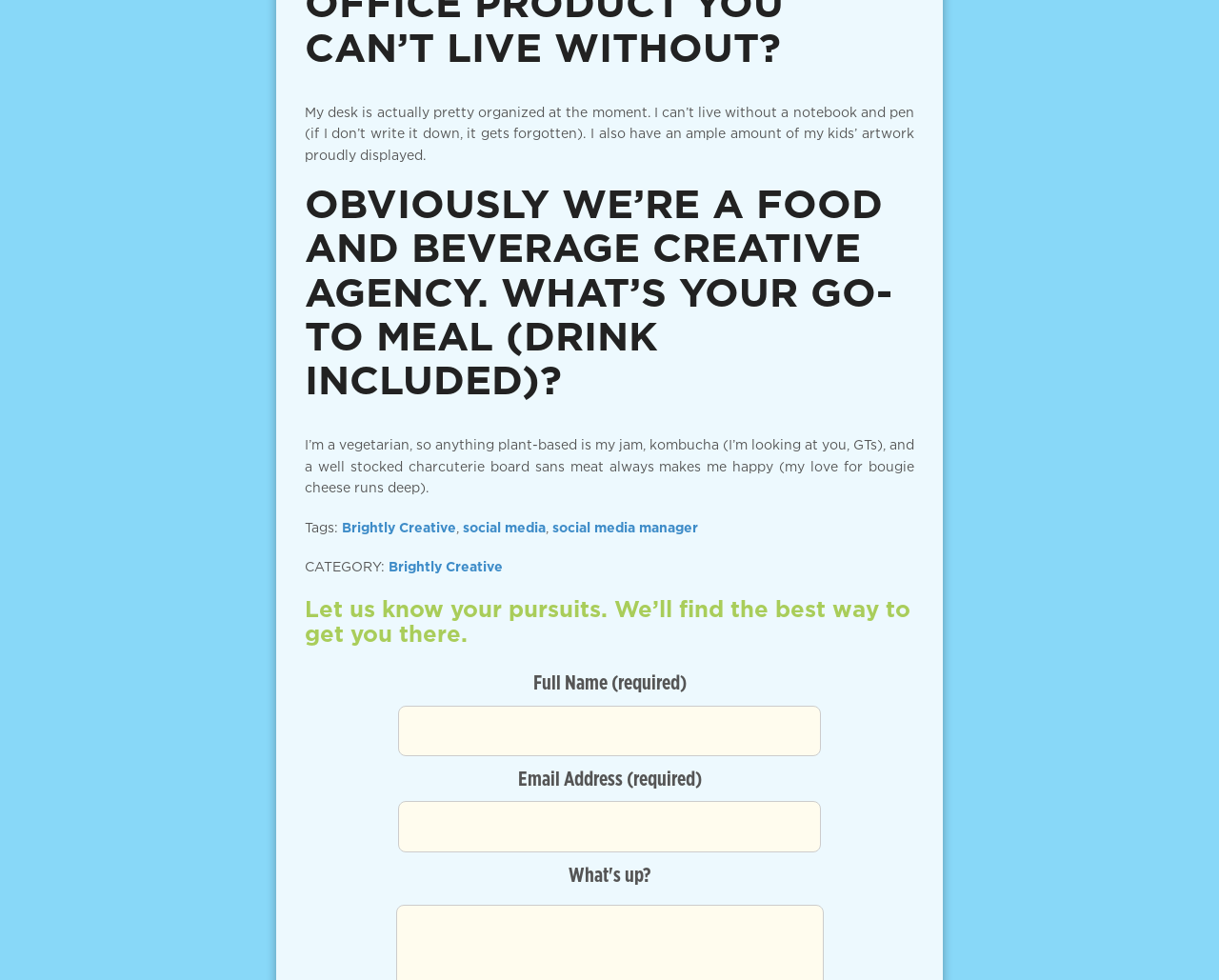Please find the bounding box coordinates (top-left x, top-left y, bottom-right x, bottom-right y) in the screenshot for the UI element described as follows: social media manager

[0.453, 0.53, 0.573, 0.545]